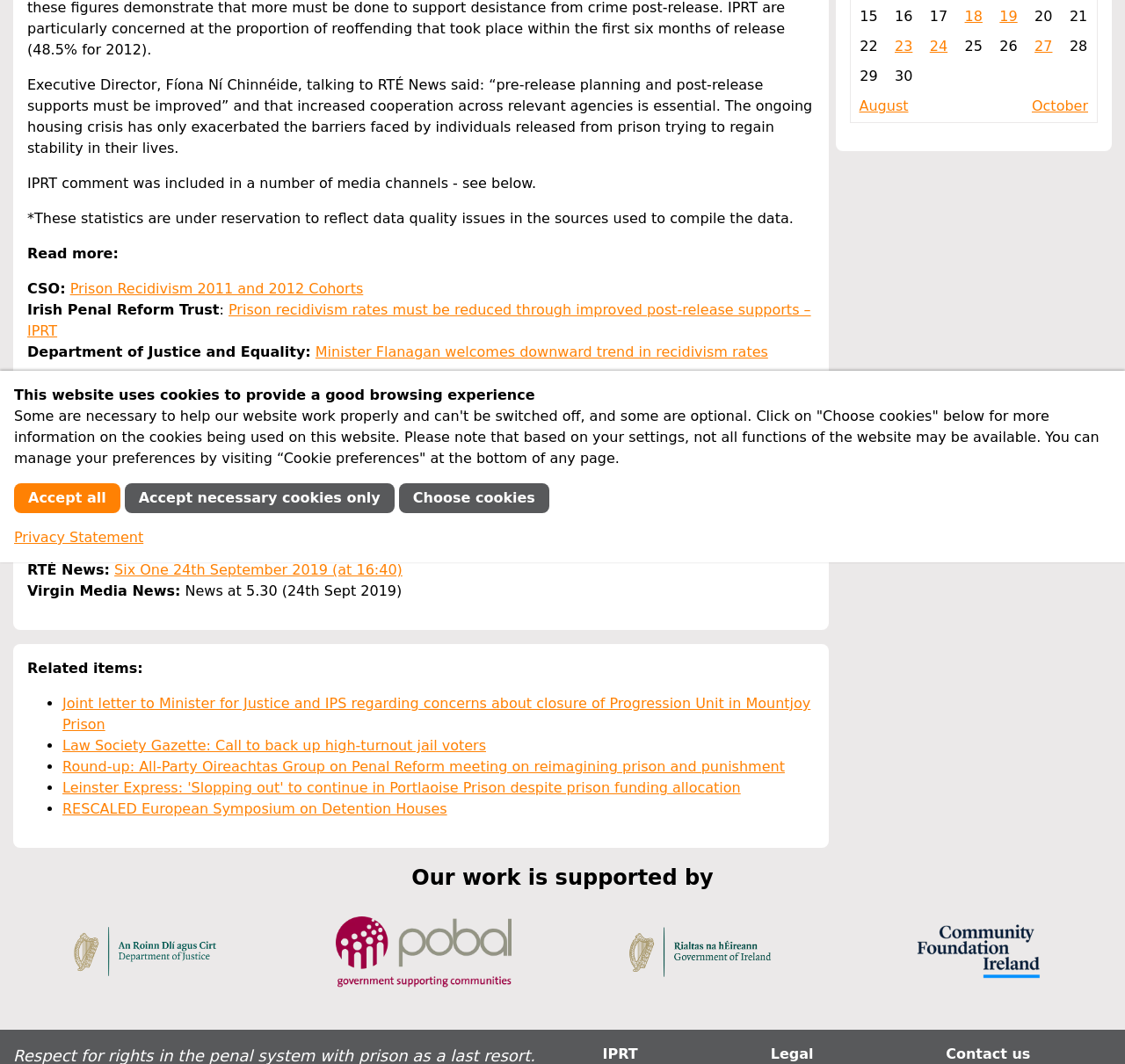Using the provided element description, identify the bounding box coordinates as (top-left x, top-left y, bottom-right x, bottom-right y). Ensure all values are between 0 and 1. Description: Accept necessary cookies only

[0.111, 0.454, 0.351, 0.482]